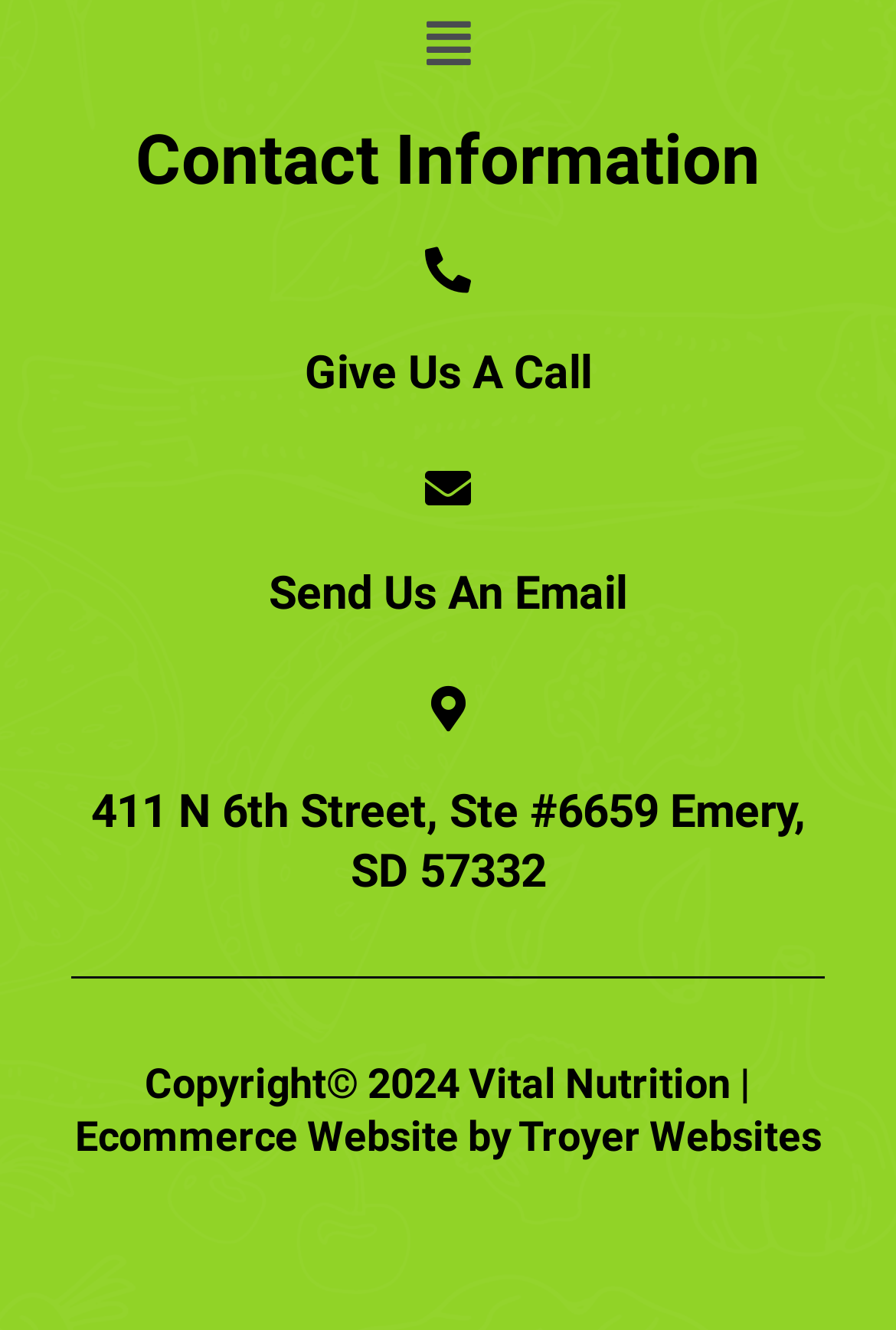What is the address of Vital Nutrition?
Please provide a full and detailed response to the question.

I found the address by looking at the heading element that contains the address information, which is '411 N 6th Street, Ste #6659 Emery, SD 57332'. This heading element is located at the bottom of the page, indicating that it is a contact information section.